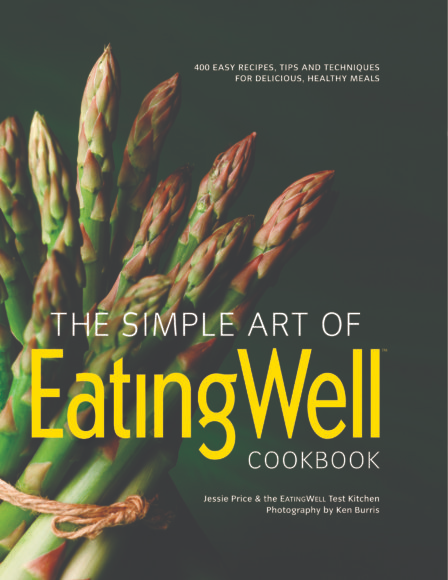Provide a brief response to the question below using a single word or phrase: 
How many recipes are included in the cookbook?

400